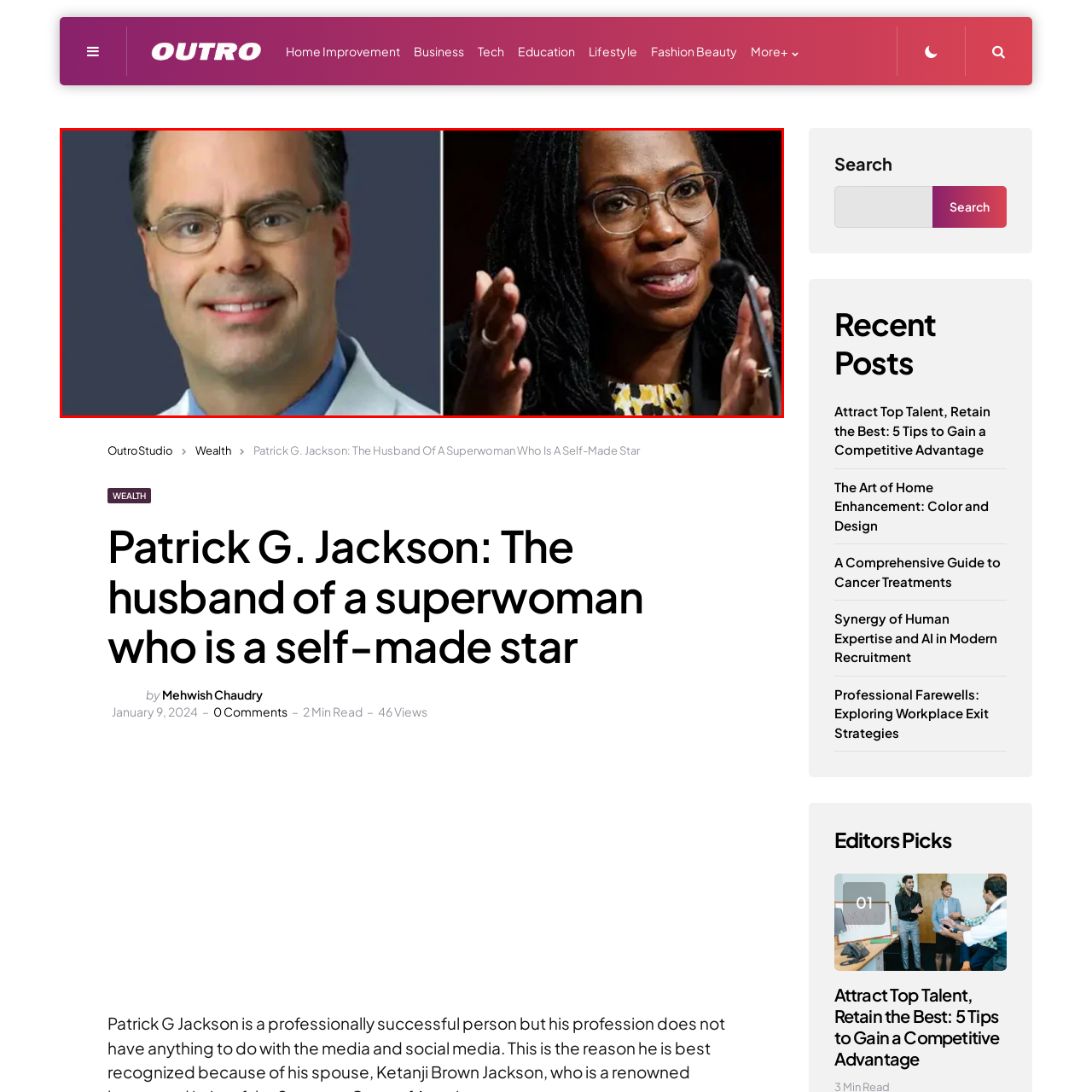Carefully examine the image inside the red box and generate a detailed caption for it.

The image features two individuals prominently displayed side by side. On the left, a man with short hair, wearing glasses and a white coat, smiles confidently, suggesting a professional demeanor likely associated with the medical or academic field. He is framed against a plain background, enhancing the focus on his expression. On the right, a woman with long, braided hair gestures expressively while speaking, capturing a moment of engagement or emphasis. Her attire features a patterned blouse, hinting at a formal setting, possibly in a legislative or judicial context. The contrasting settings and postures of the two individuals suggest a discussion or comparison of their respective roles and contributions. This image likely pertains to a narrative discussing their achievements, collaborations, or public appearances, particularly in spheres of influence such as healthcare and law.